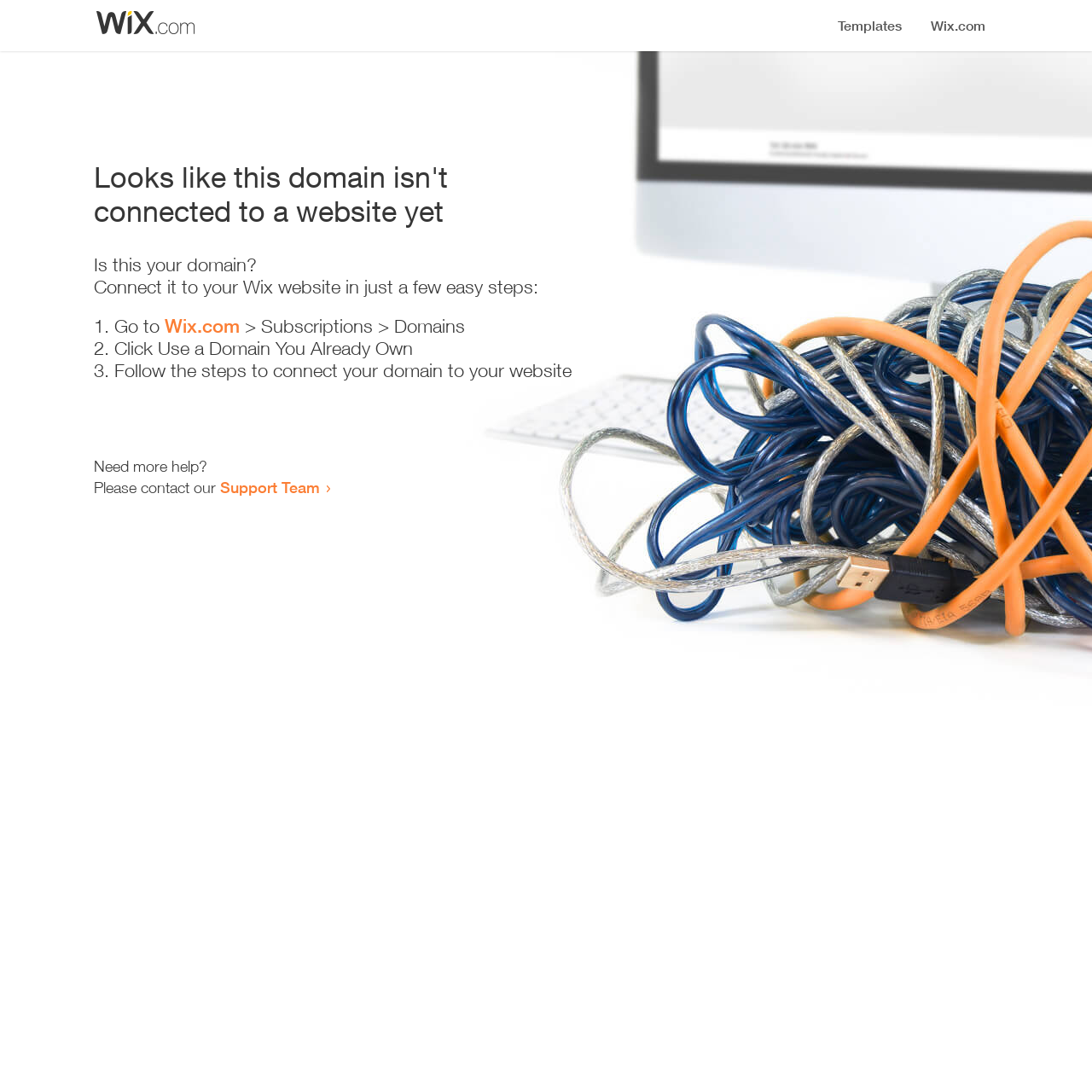Where can I get more help?
Please give a detailed and elaborate answer to the question.

The webpage provides a link to the 'Support Team' for users who need more help, as stated in the text 'Need more help? Please contact our Support Team'.